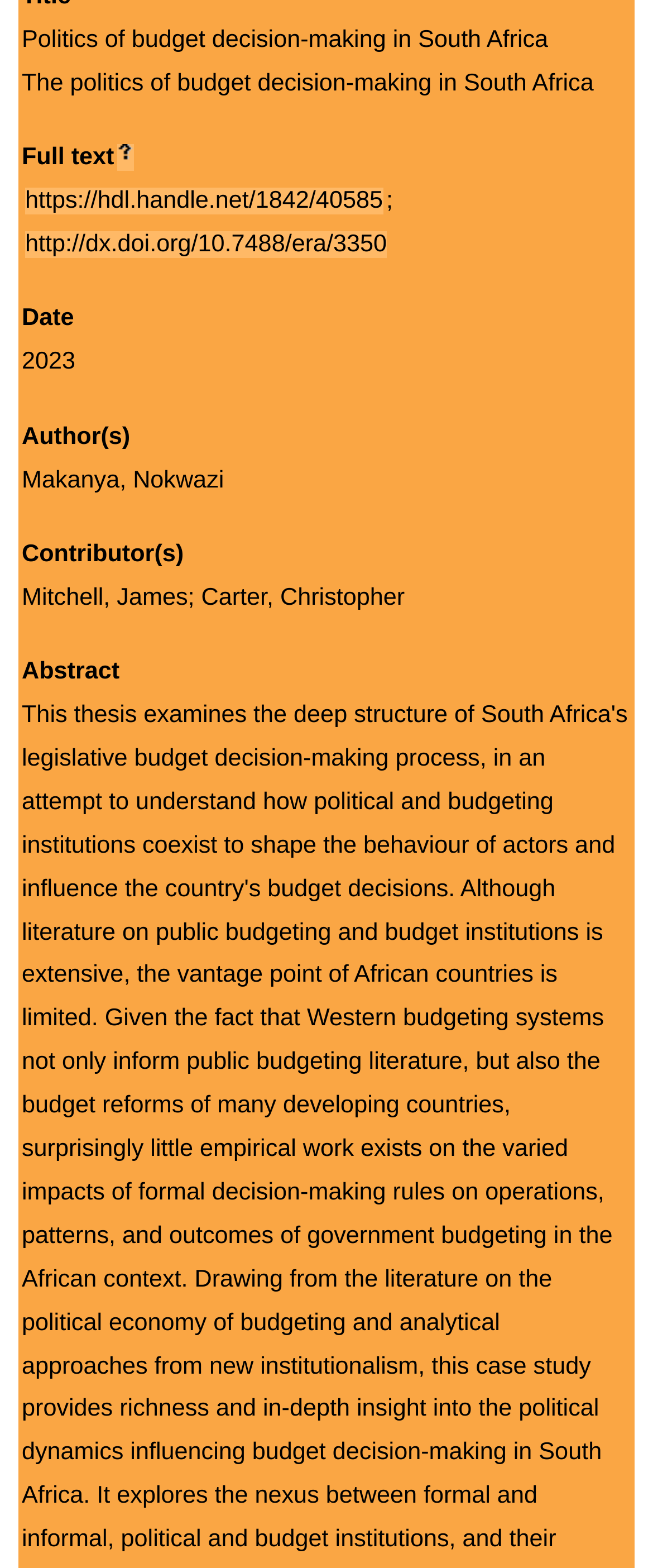Provide the bounding box coordinates in the format (top-left x, top-left y, bottom-right x, bottom-right y). All values are floating point numbers between 0 and 1. Determine the bounding box coordinate of the UI element described as: https://hdl.handle.net/1842/40585

[0.038, 0.12, 0.586, 0.137]